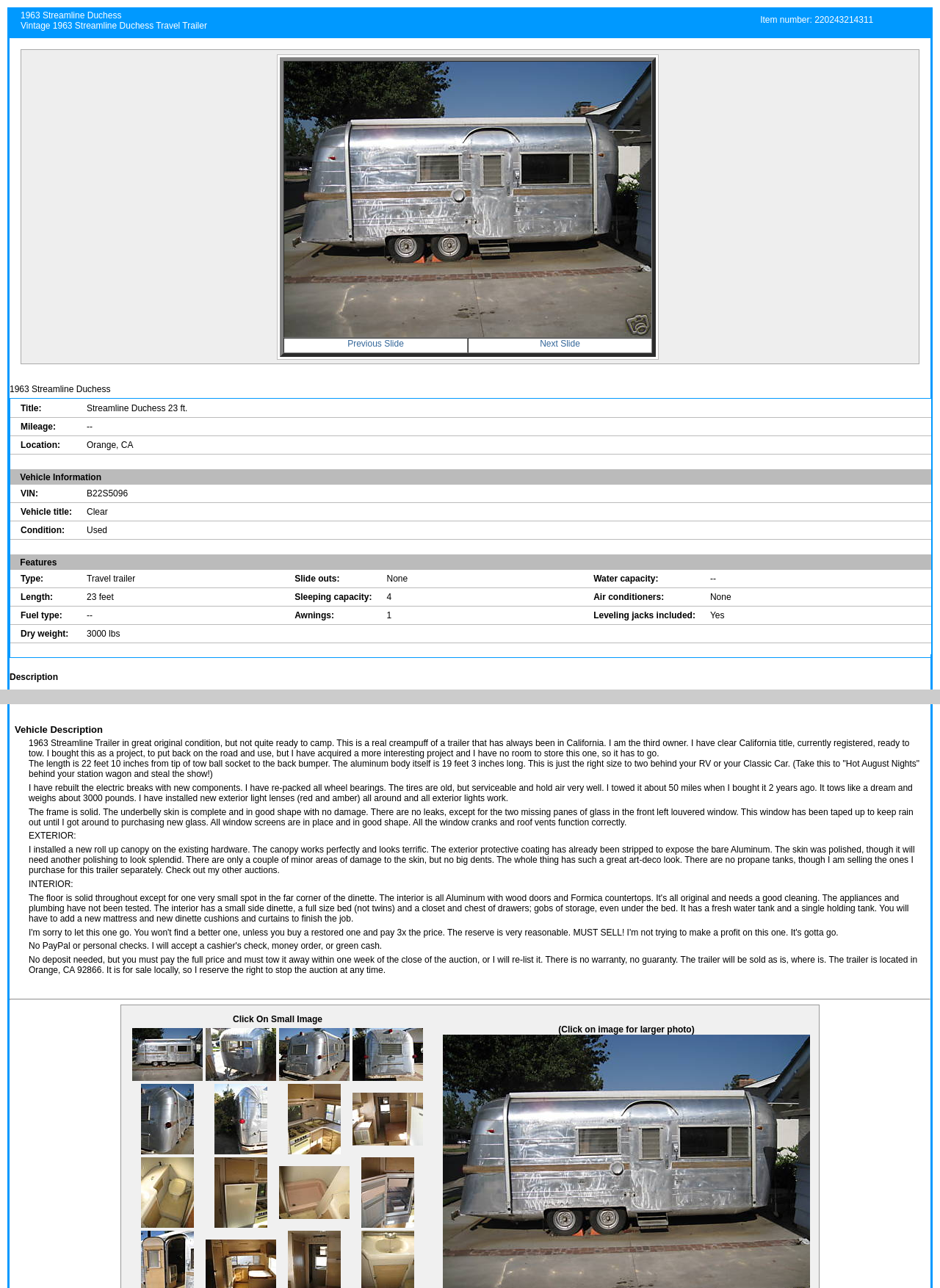What is the VIN of the 1963 Streamline Duchess?
Please answer the question as detailed as possible based on the image.

The VIN can be found in the table on the webpage, in the row that says 'VIN:', which is 'B22S5096'.